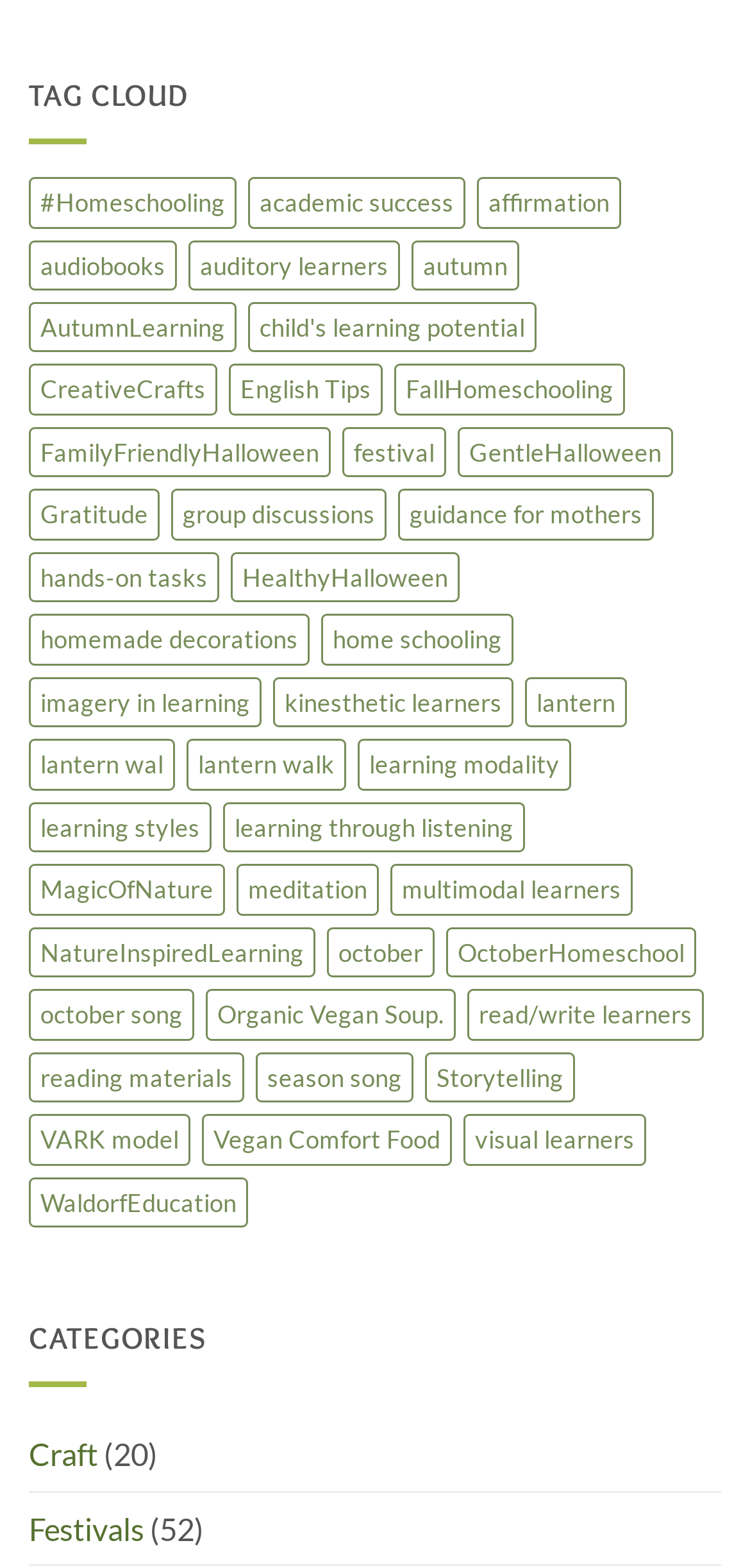Locate the bounding box of the user interface element based on this description: "academic success".

[0.331, 0.113, 0.621, 0.145]